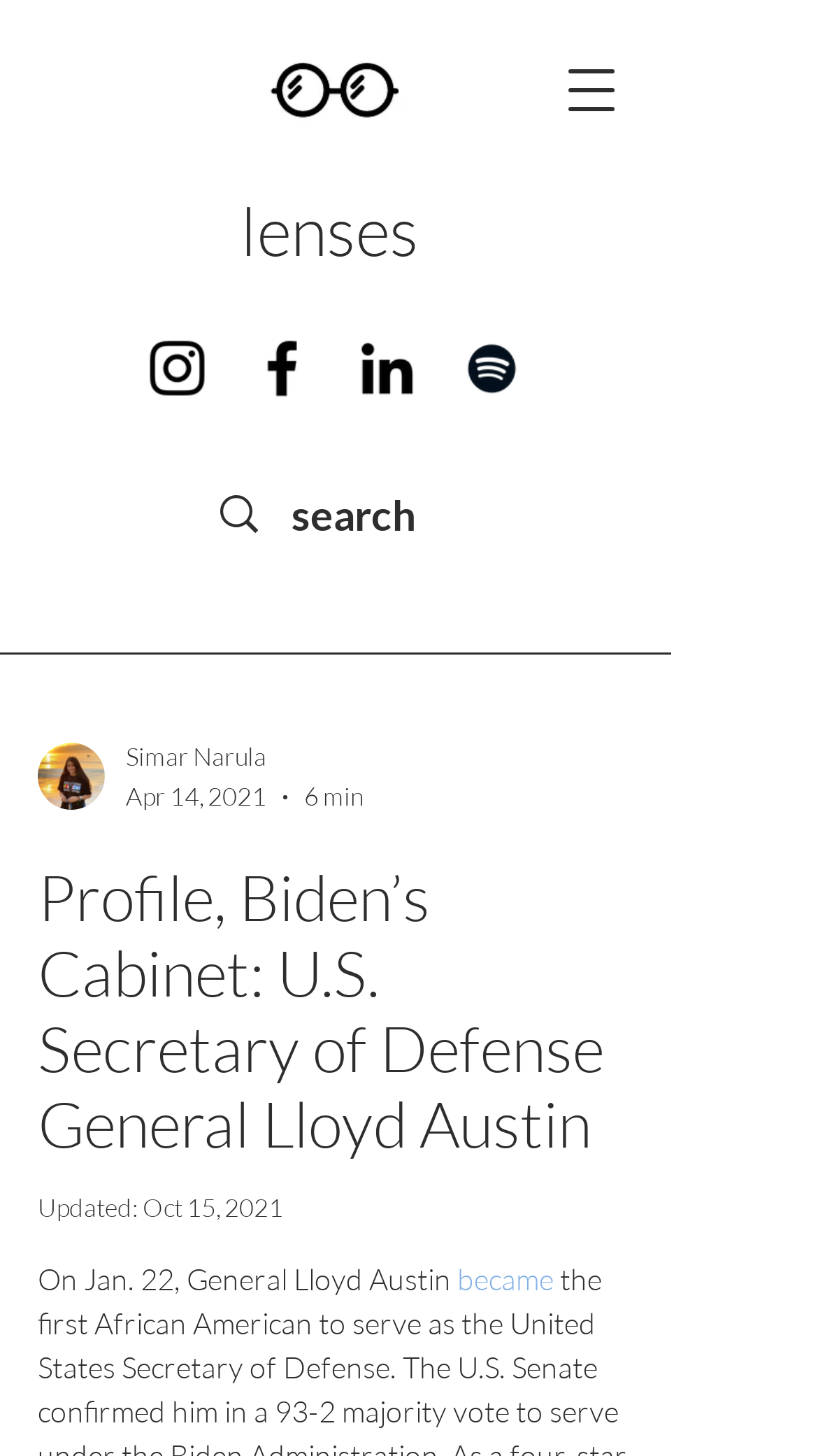What is the date when the article was updated?
We need a detailed and exhaustive answer to the question. Please elaborate.

I inferred this answer by looking at the generic element 'Updated:' followed by the date 'Oct 15, 2021', which suggests that the article was updated on this date.